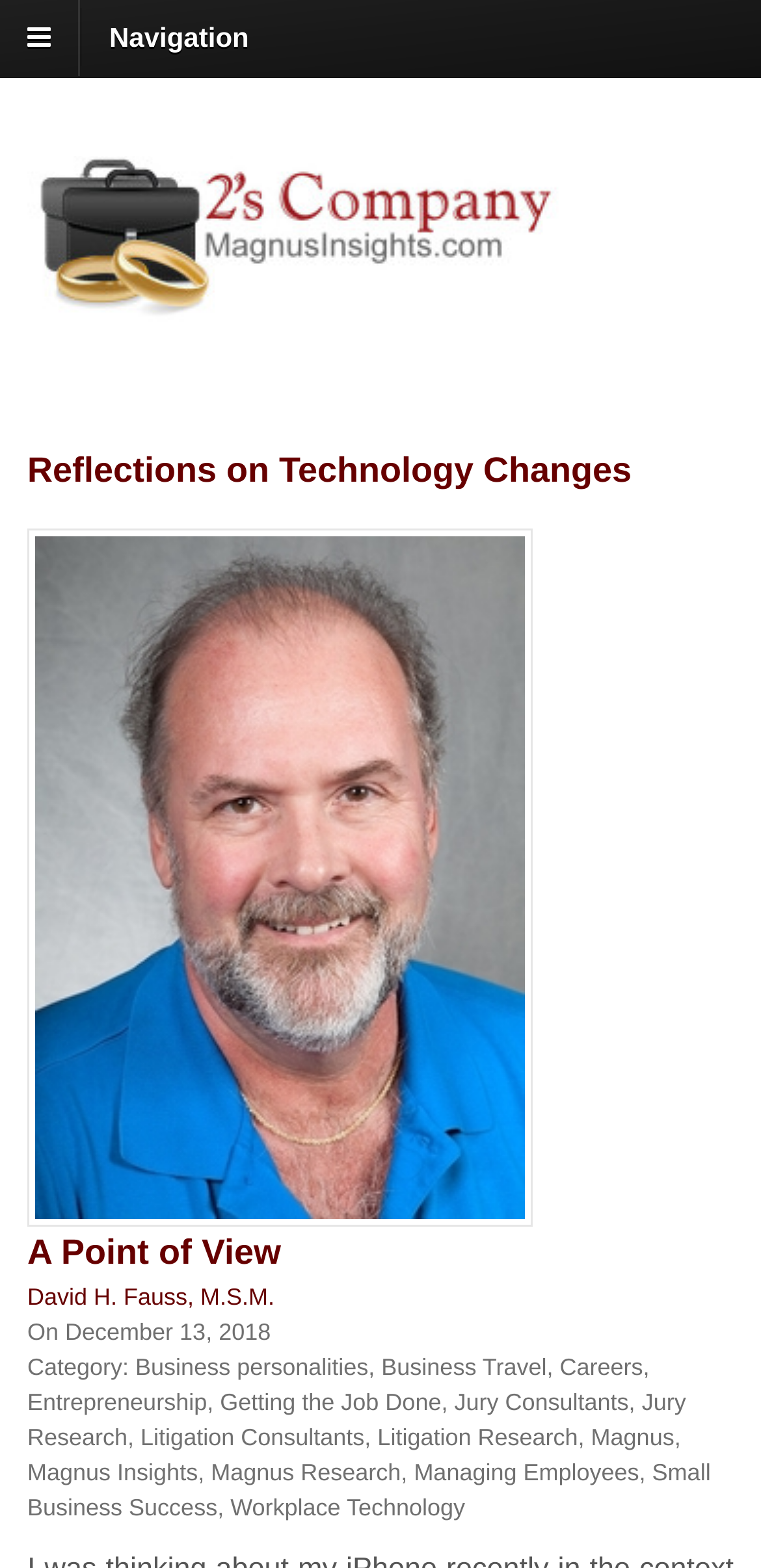Point out the bounding box coordinates of the section to click in order to follow this instruction: "Explore Business personalities".

[0.178, 0.863, 0.484, 0.881]